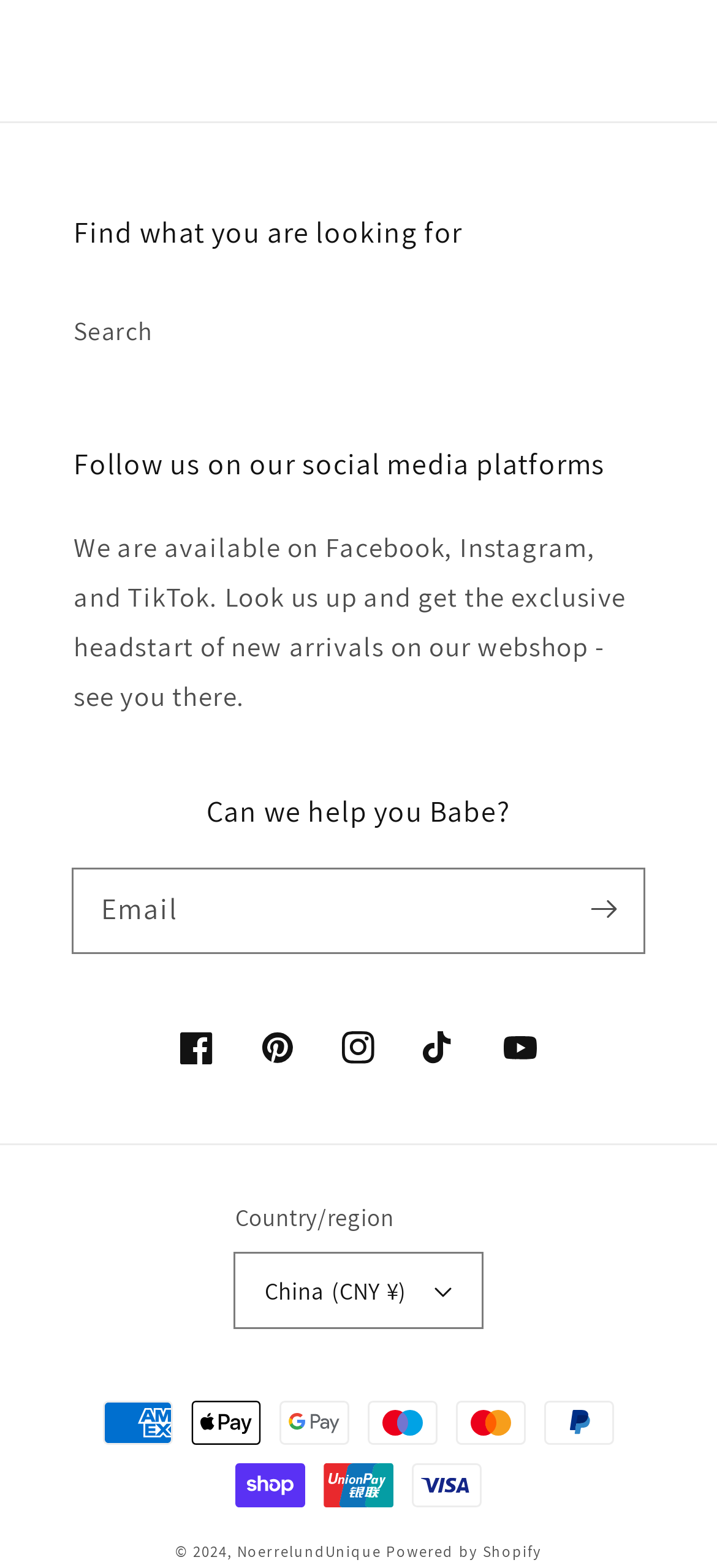Please identify the bounding box coordinates of the element that needs to be clicked to execute the following command: "Subscribe to the newsletter". Provide the bounding box using four float numbers between 0 and 1, formatted as [left, top, right, bottom].

[0.785, 0.554, 0.897, 0.606]